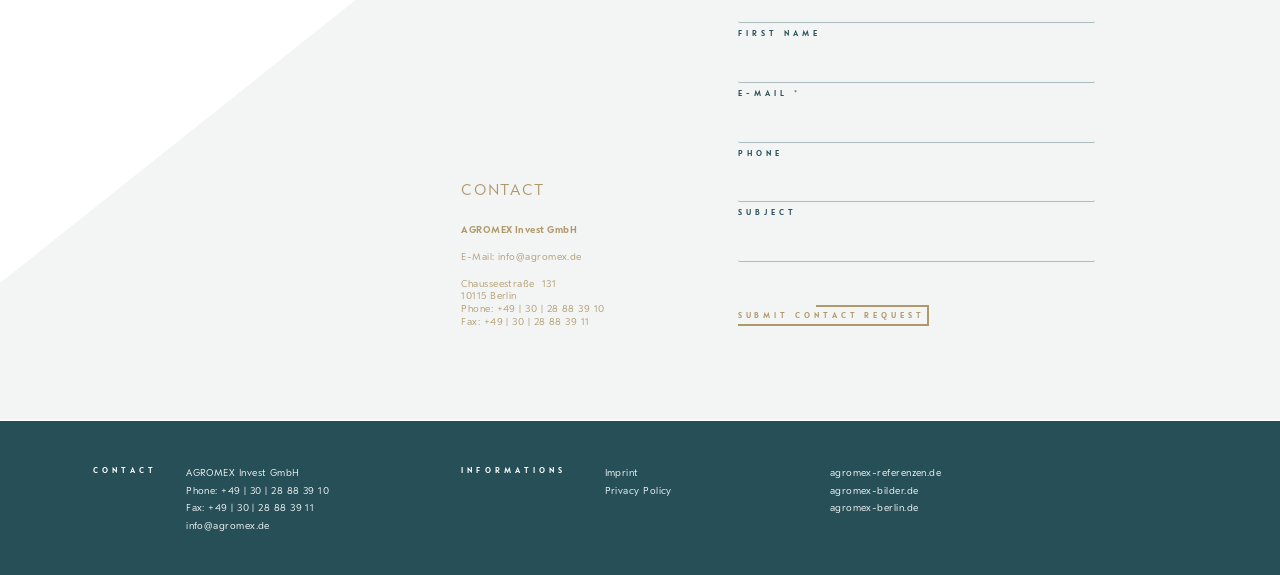What are the links provided at the bottom of the webpage?
Please answer using one word or phrase, based on the screenshot.

Imprint, Privacy Policy, and others